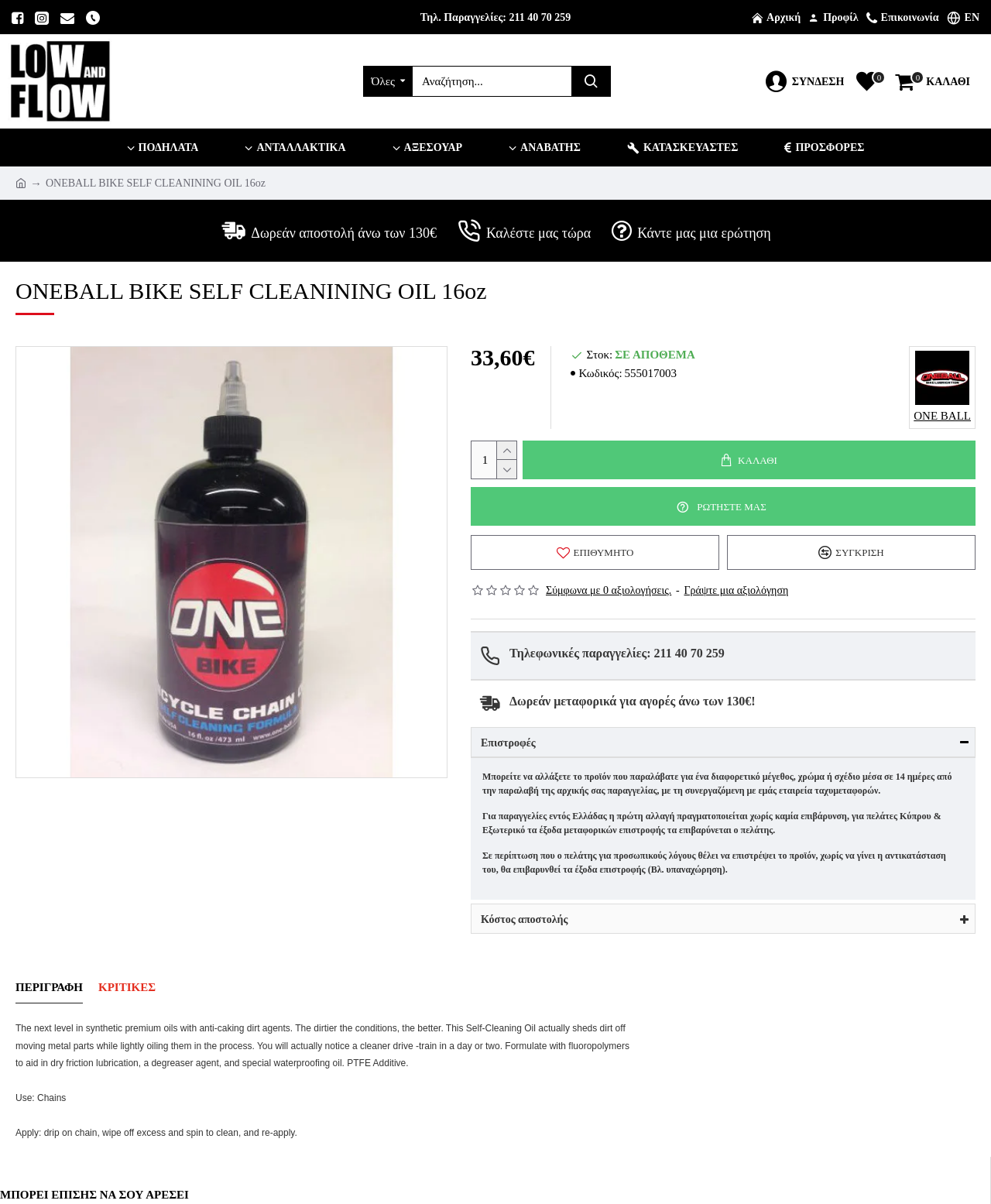Detail the various sections and features of the webpage.

This webpage is about a product called ONEBALL BIKE SELF CLEANINING OIL 16oz. At the top, there are several links and icons, including a phone number for orders, a search bar, and links to the homepage, profile, and contact page. On the right side, there is a language selection option with "EN" displayed.

Below the top section, there are several links to different categories, including bicycles, accessories, and manufacturers. On the left side, there is a logo with the text "Low and Flow" and an image.

The main content of the page is about the product, with a heading that matches the title. There is a large image of the product, and below it, there are several sections of text describing the product's features, including its ability to self-clean and its composition. There are also customer reviews and ratings, with an option to write a review.

On the right side, there are several links and buttons, including a "Add to cart" button, a link to ask a question, and a link to compare products. Below this section, there is a section about the product's stock and availability, with a code and a message indicating that the product is in stock.

Further down the page, there are sections about returns, shipping costs, and product description. The returns section explains the process of returning a product, including the timeframe and any associated costs. The shipping costs section explains the costs of shipping and the conditions for free shipping. The product description section provides more detailed information about the product's features and usage.

At the bottom of the page, there are several links to other sections, including a FAQ section and a section about the company.